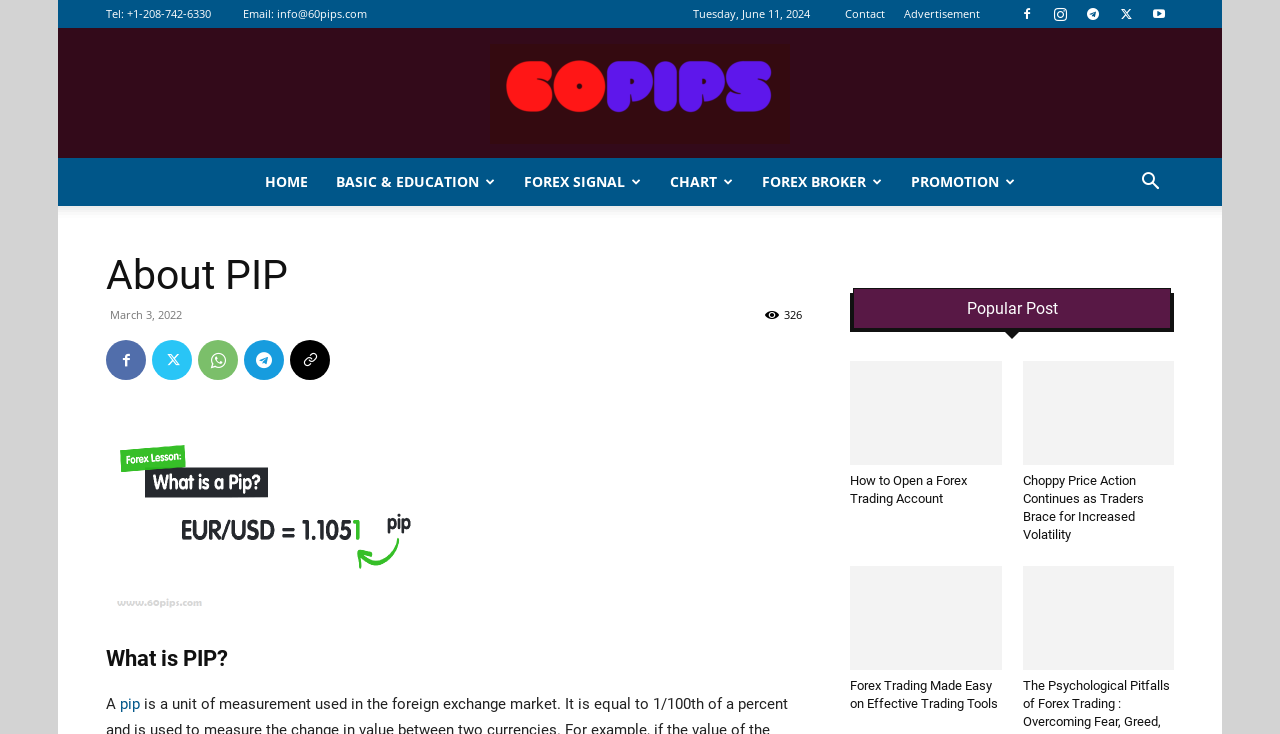Identify the bounding box coordinates of the section to be clicked to complete the task described by the following instruction: "Search for something". The coordinates should be four float numbers between 0 and 1, formatted as [left, top, right, bottom].

[0.88, 0.237, 0.917, 0.263]